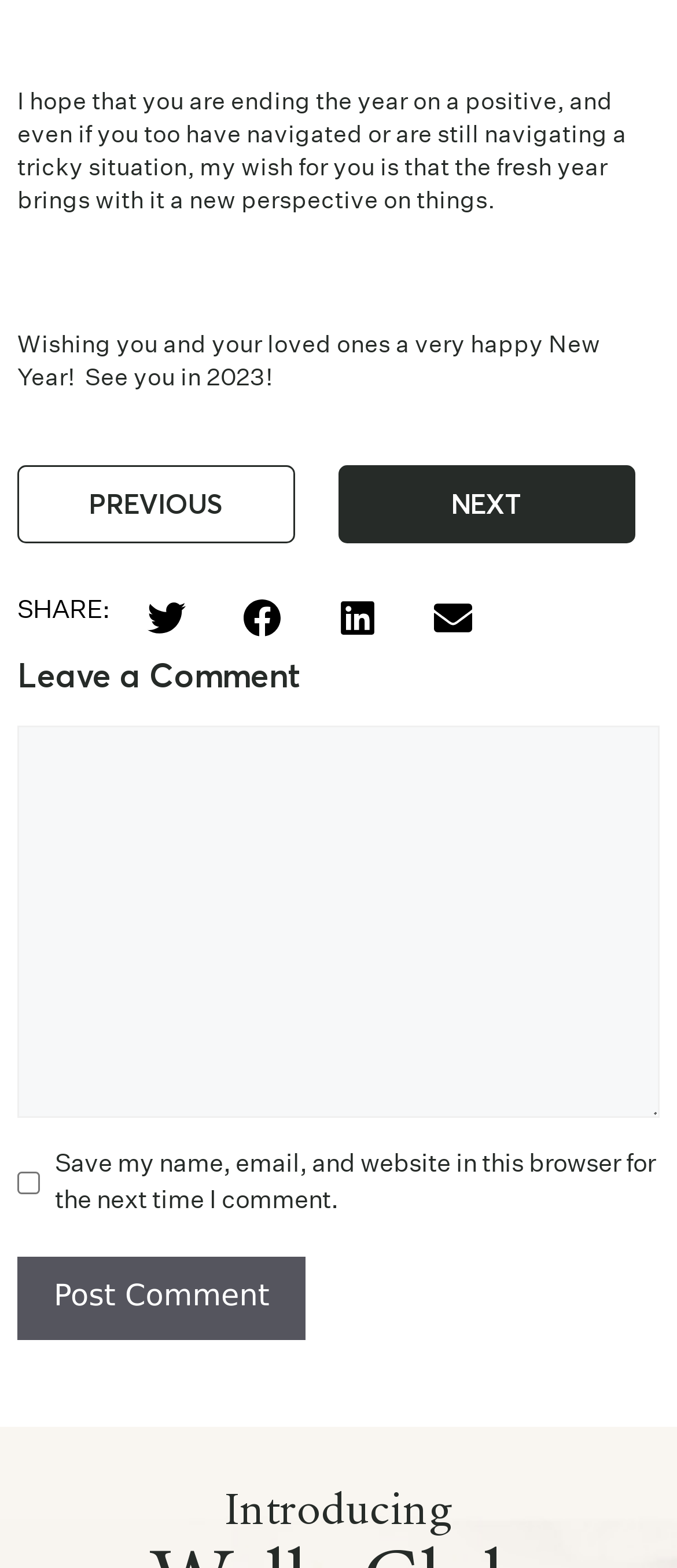What is the author's wish for the readers?
Please provide a single word or phrase based on the screenshot.

New perspective